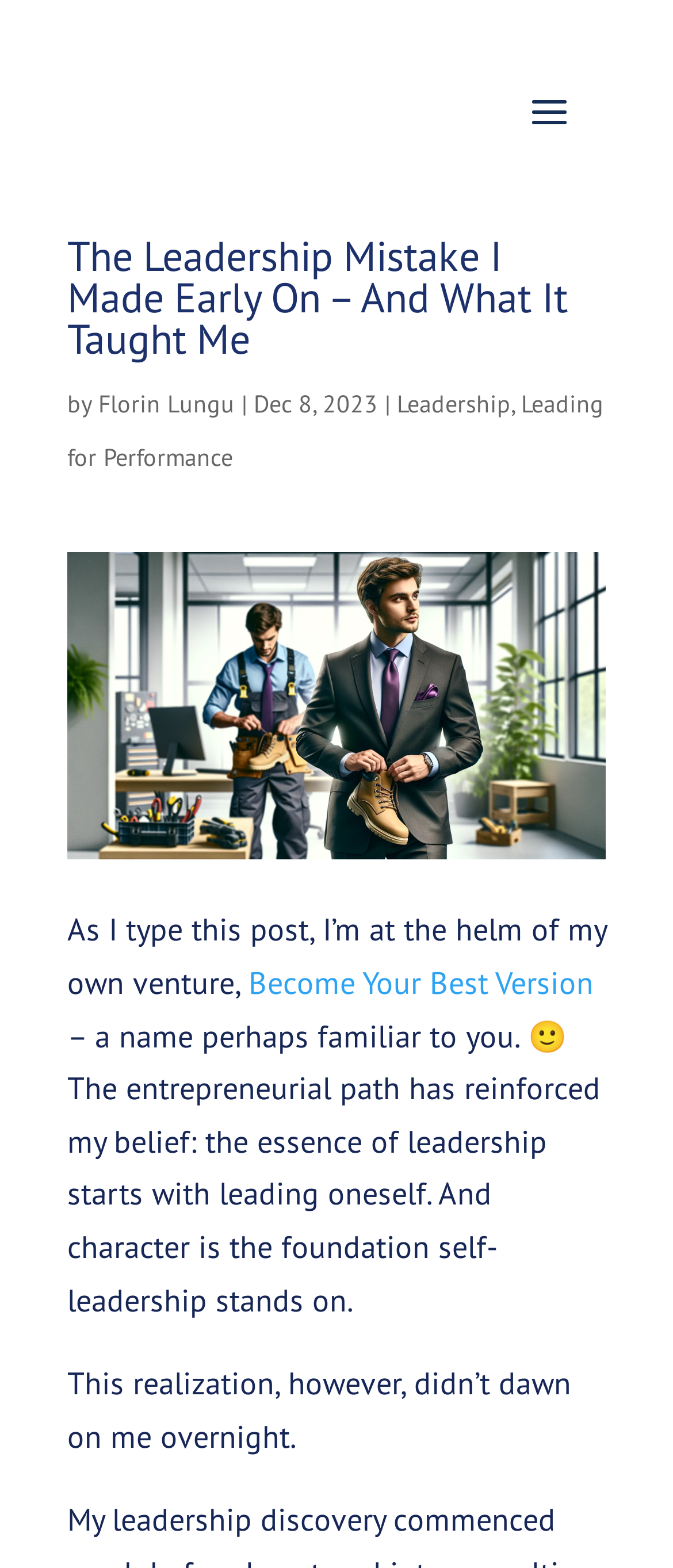Give a one-word or short phrase answer to the question: 
What is the name of the venture mentioned in the article?

Become Your Best Version